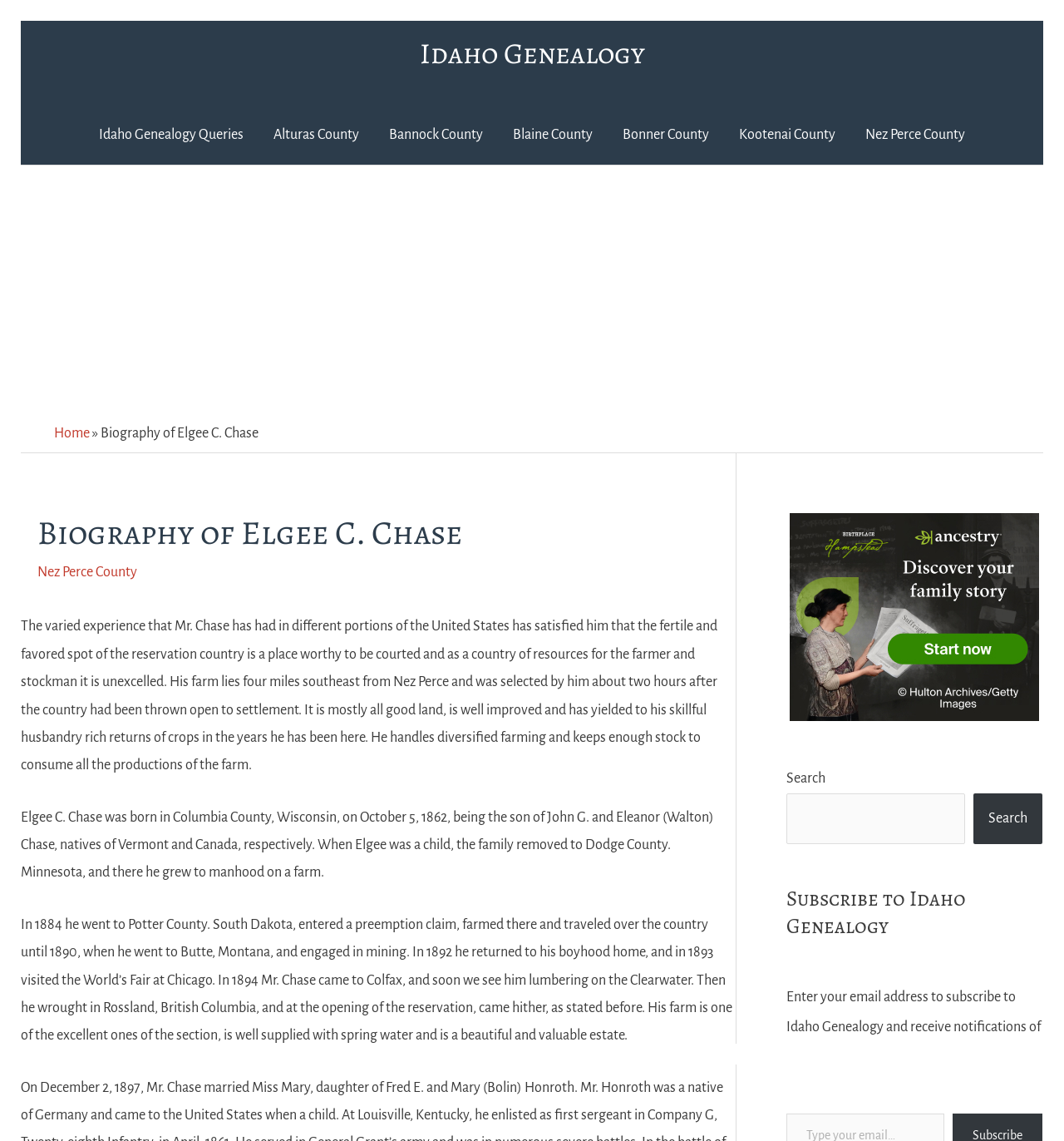Please provide the bounding box coordinates in the format (top-left x, top-left y, bottom-right x, bottom-right y). Remember, all values are floating point numbers between 0 and 1. What is the bounding box coordinate of the region described as: Nez Perce County

[0.035, 0.495, 0.129, 0.508]